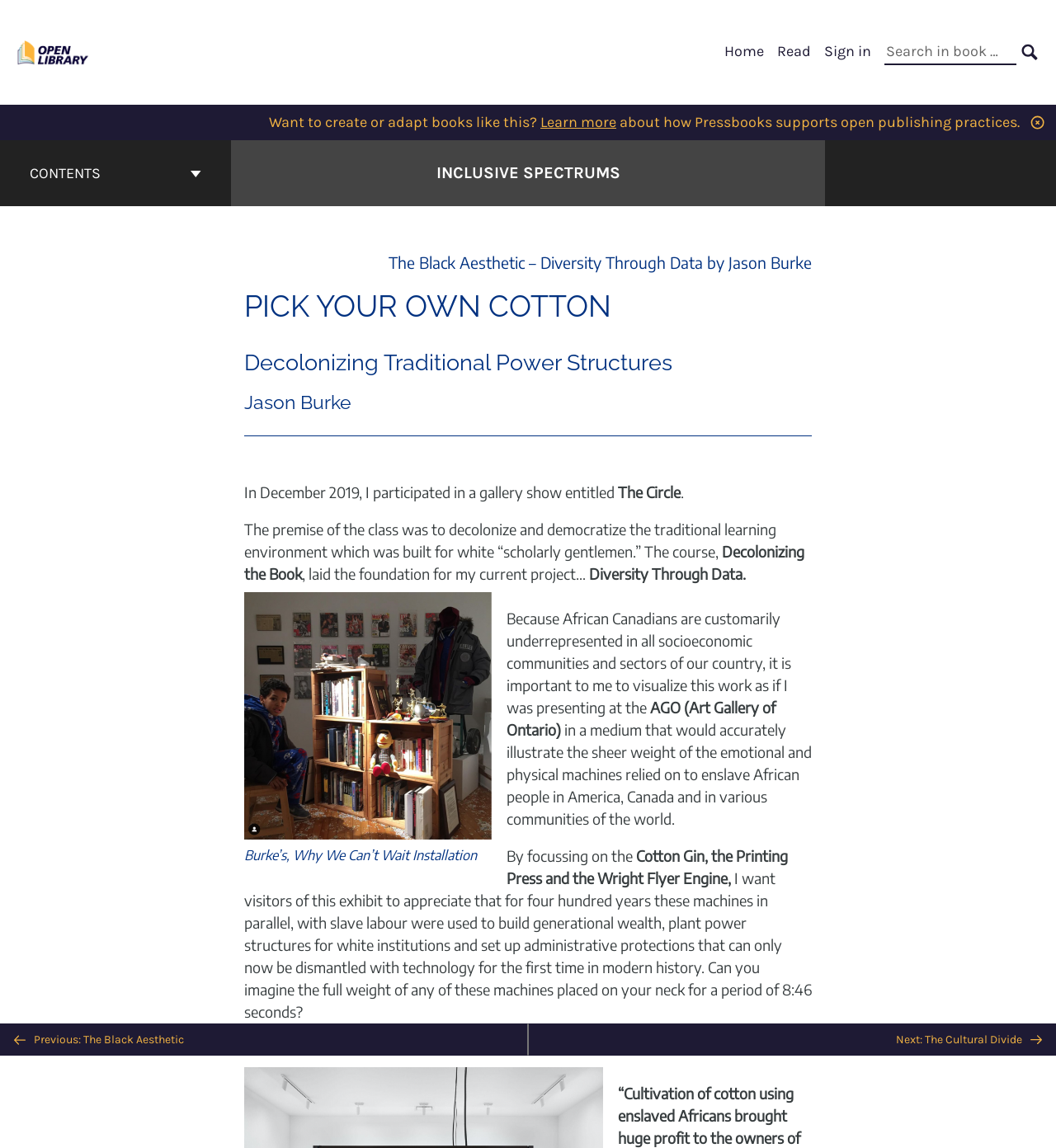What is the purpose of the gallery show?
Please answer the question with as much detail and depth as you can.

According to the text 'The premise of the class was to decolonize and democratize the traditional learning environment which was built for white “scholarly gentlemen.”', the purpose of the gallery show is to decolonize and democratize traditional learning environment.